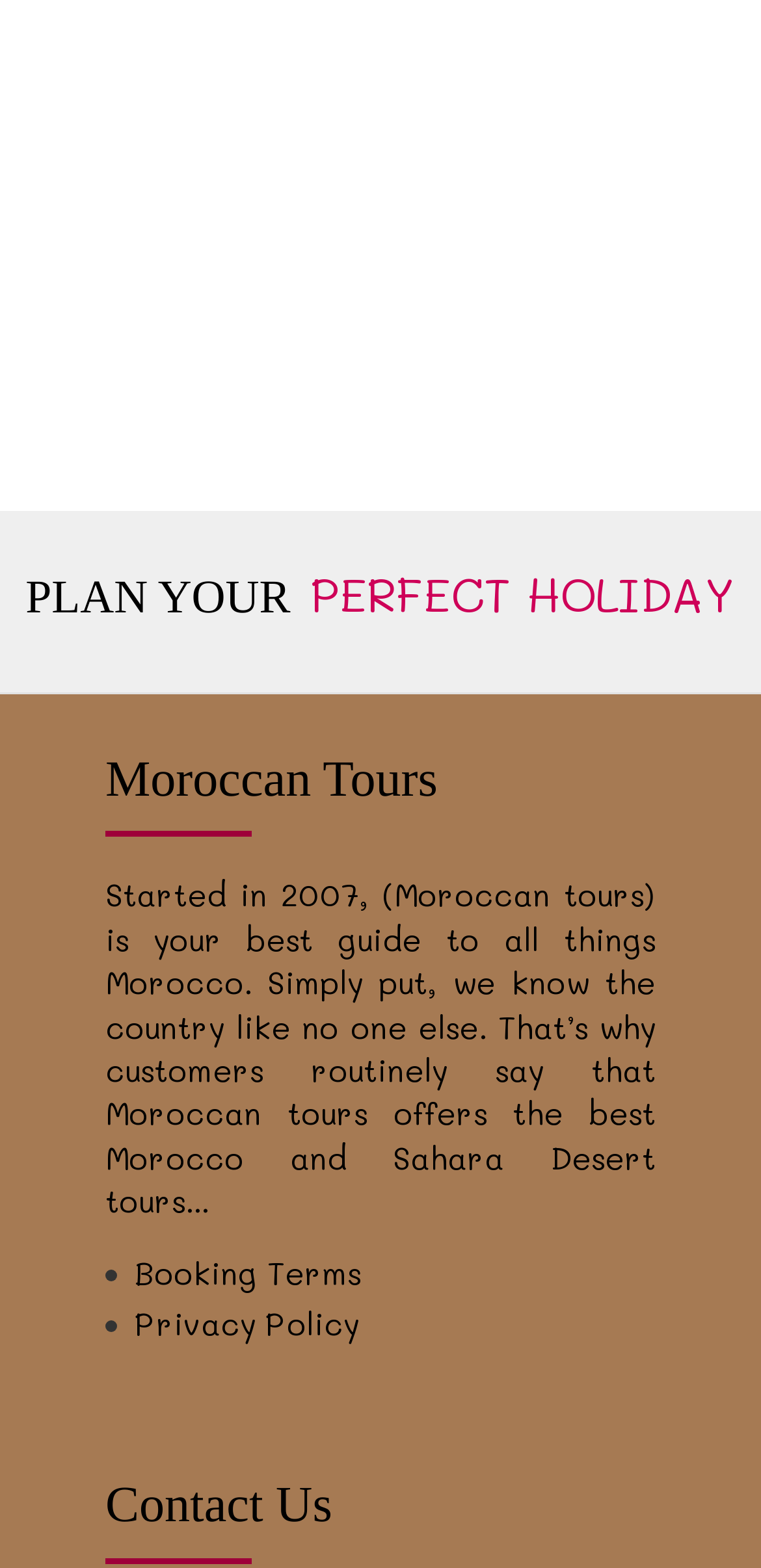How long has the company been in operation?
Based on the content of the image, thoroughly explain and answer the question.

The year the company started operating can be found in the StaticText element which states 'Started in 2007...', indicating that the company has been in operation since 2007.